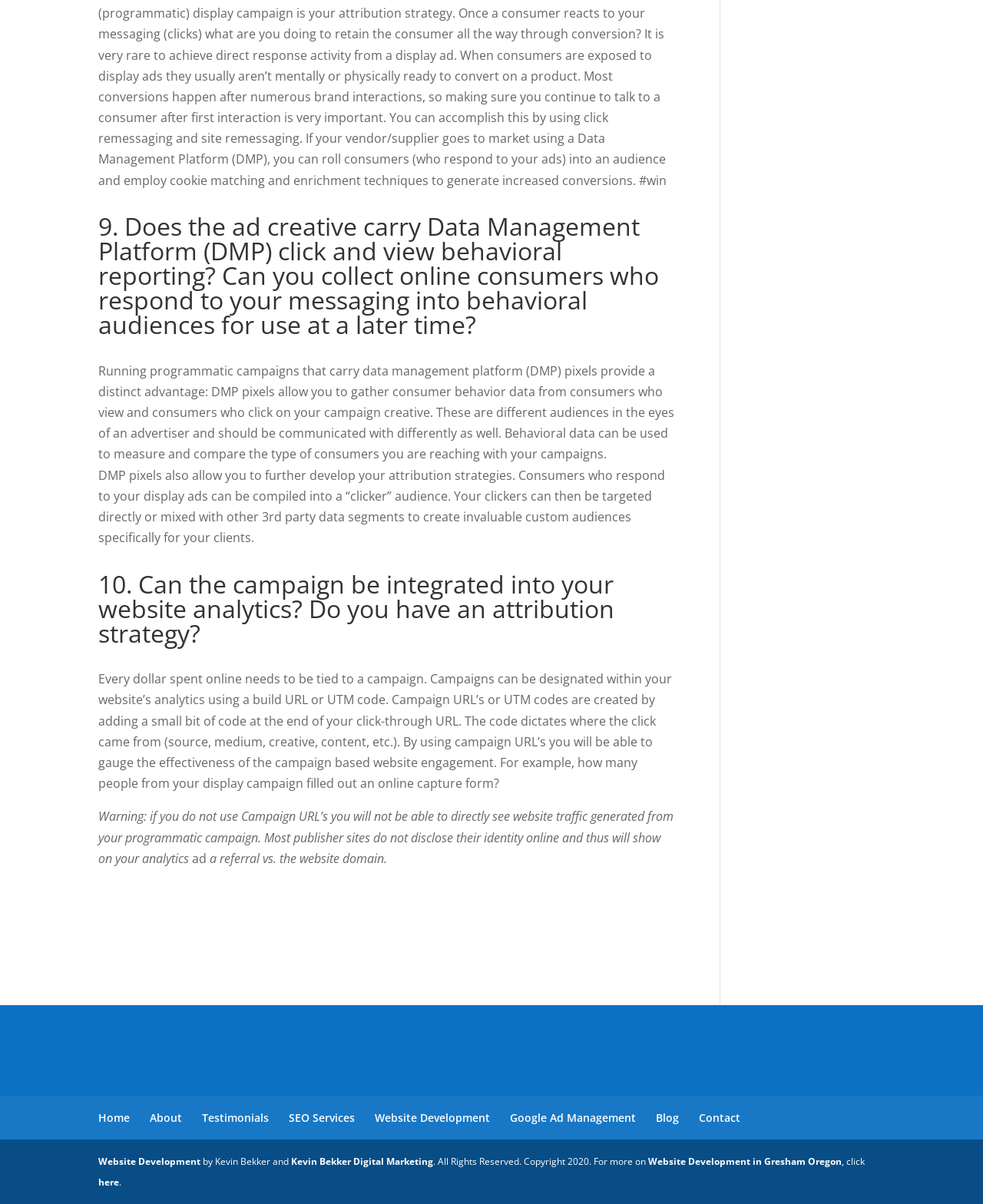What type of data can be collected from consumers who respond to messaging?
Identify the answer in the screenshot and reply with a single word or phrase.

Behavioral data